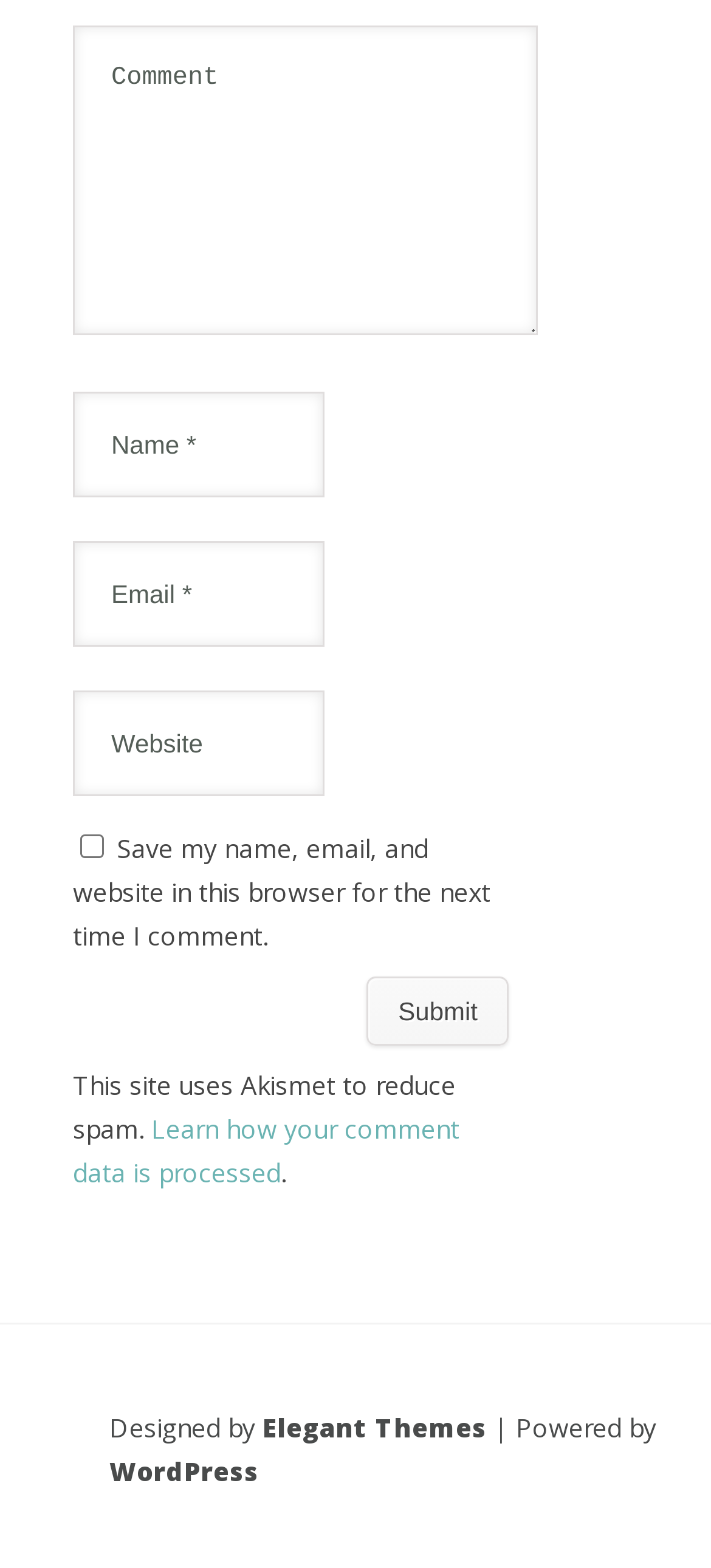What is the purpose of the textboxes?
Based on the screenshot, give a detailed explanation to answer the question.

The textboxes are labeled as 'Comment', 'Name *', 'Email *', and 'Website', indicating that they are used to input information related to a comment, such as the commenter's name, email, and website.